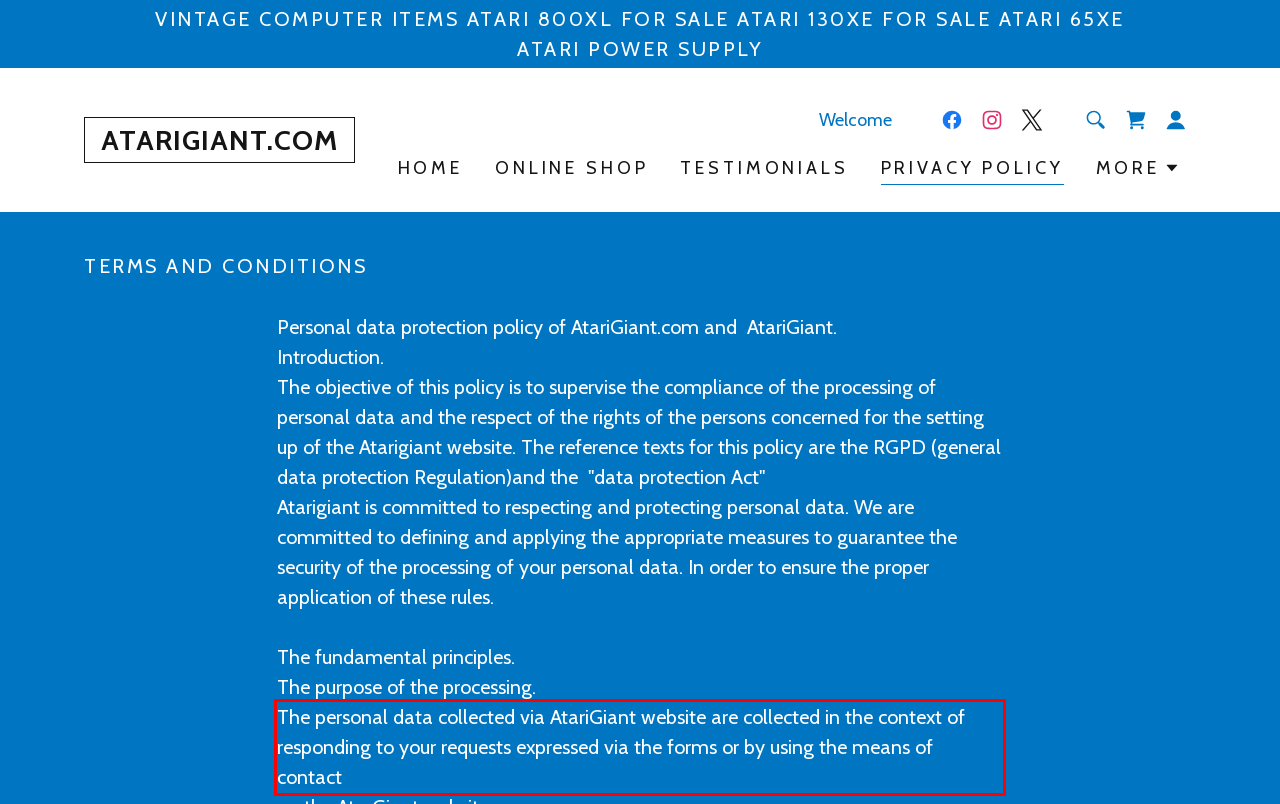The screenshot you have been given contains a UI element surrounded by a red rectangle. Use OCR to read and extract the text inside this red rectangle.

The personal data collected via AtariGiant website are collected in the context of responding to your requests expressed via the forms or by using the means of contact